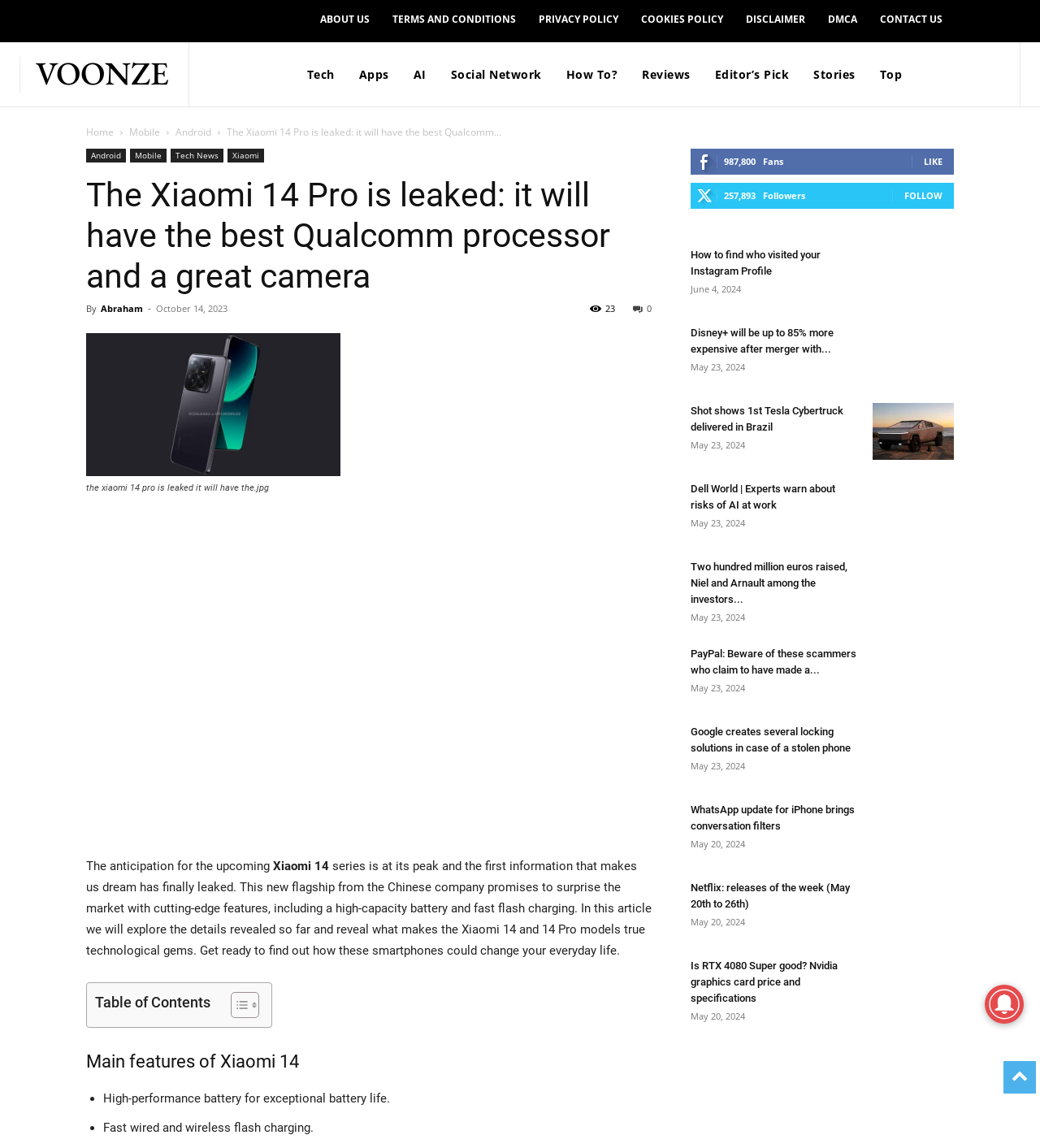Pinpoint the bounding box coordinates of the clickable element needed to complete the instruction: "View the image of the Xiaomi 14 Pro". The coordinates should be provided as four float numbers between 0 and 1: [left, top, right, bottom].

[0.083, 0.29, 0.627, 0.415]